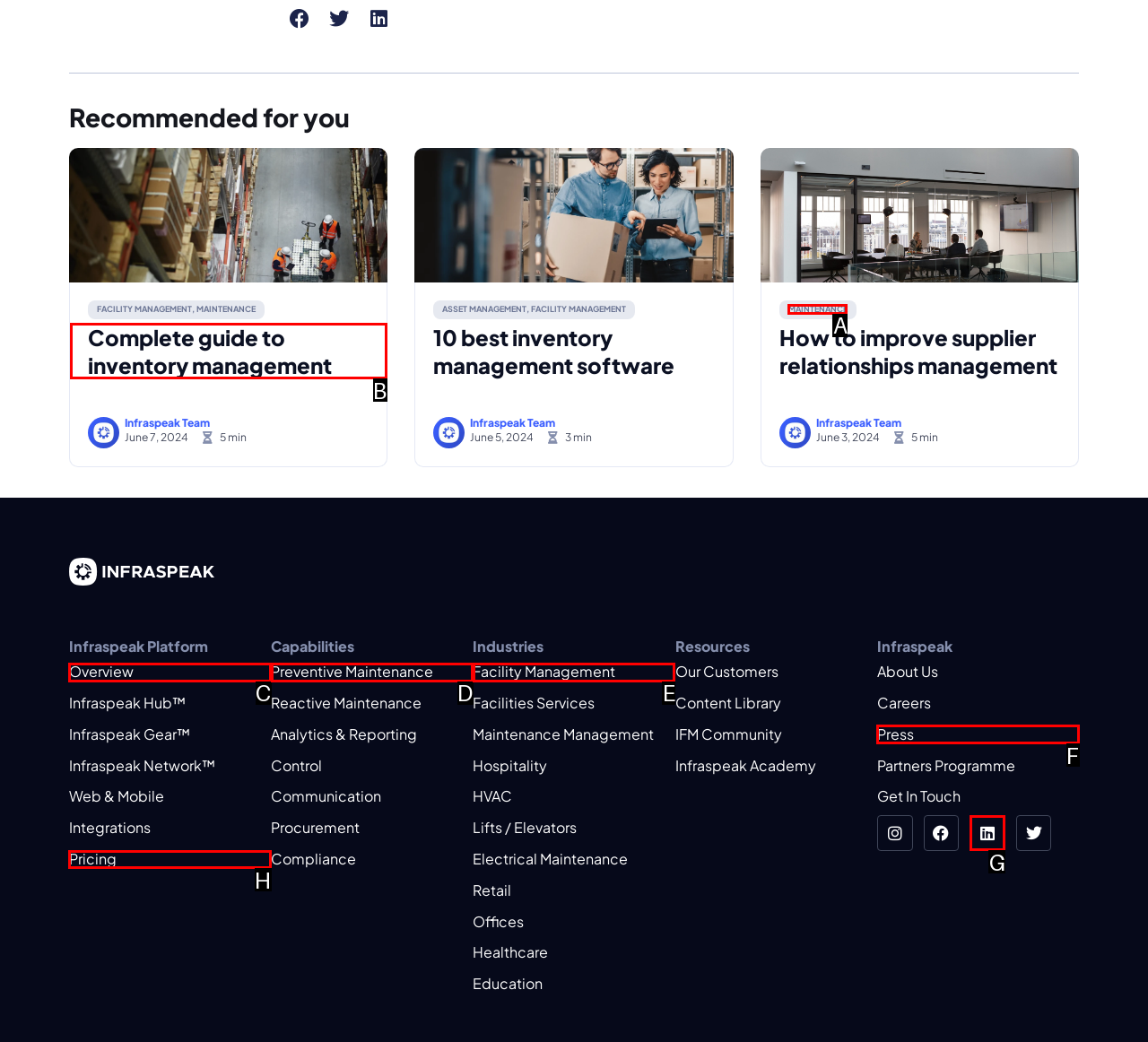Identify which HTML element should be clicked to fulfill this instruction: Read the complete guide to inventory management Reply with the correct option's letter.

B